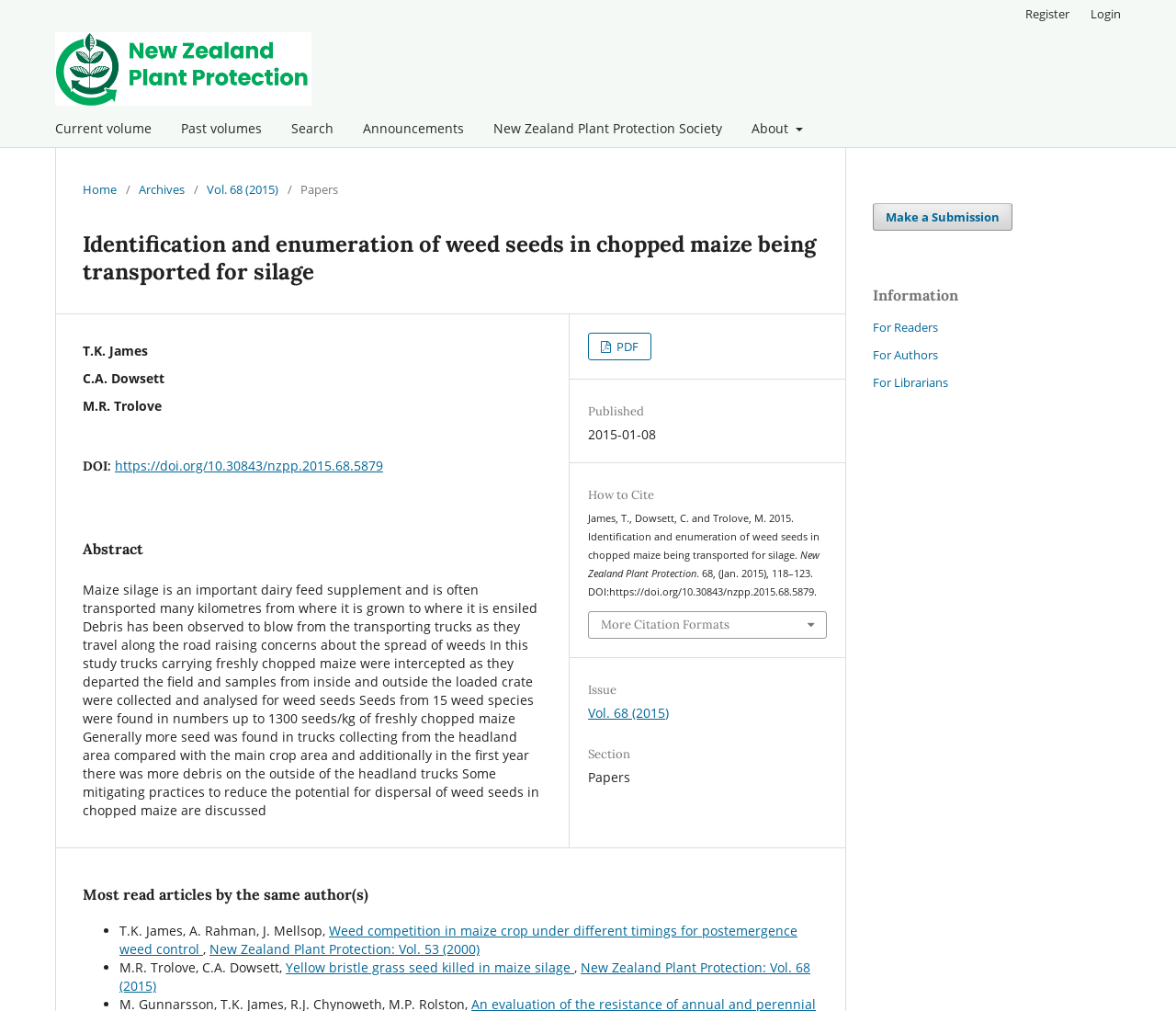Could you highlight the region that needs to be clicked to execute the instruction: "Read the abstract of the paper"?

[0.07, 0.529, 0.46, 0.556]